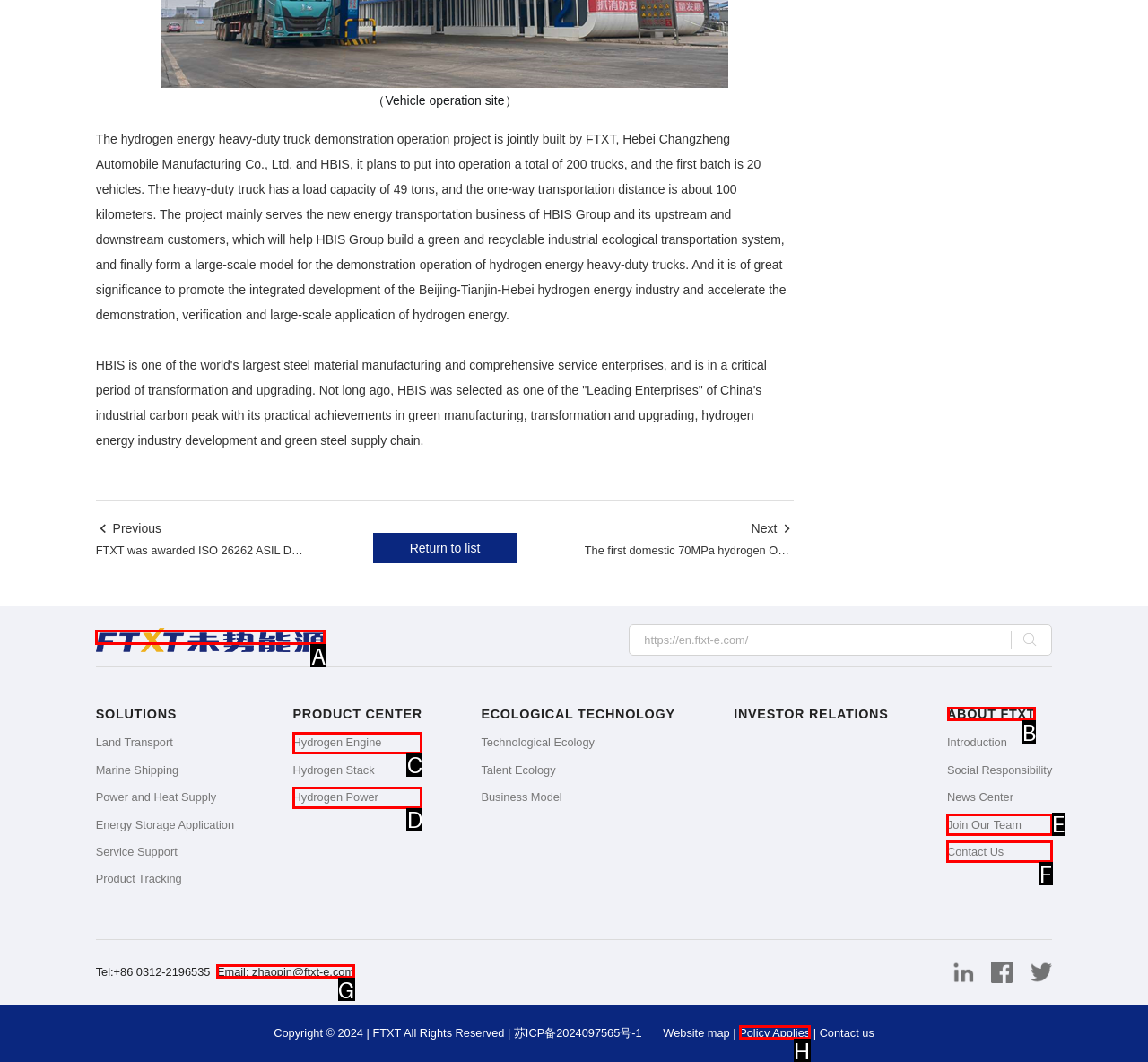From the options shown in the screenshot, tell me which lettered element I need to click to complete the task: Go to The WebAlias Network main page.

None